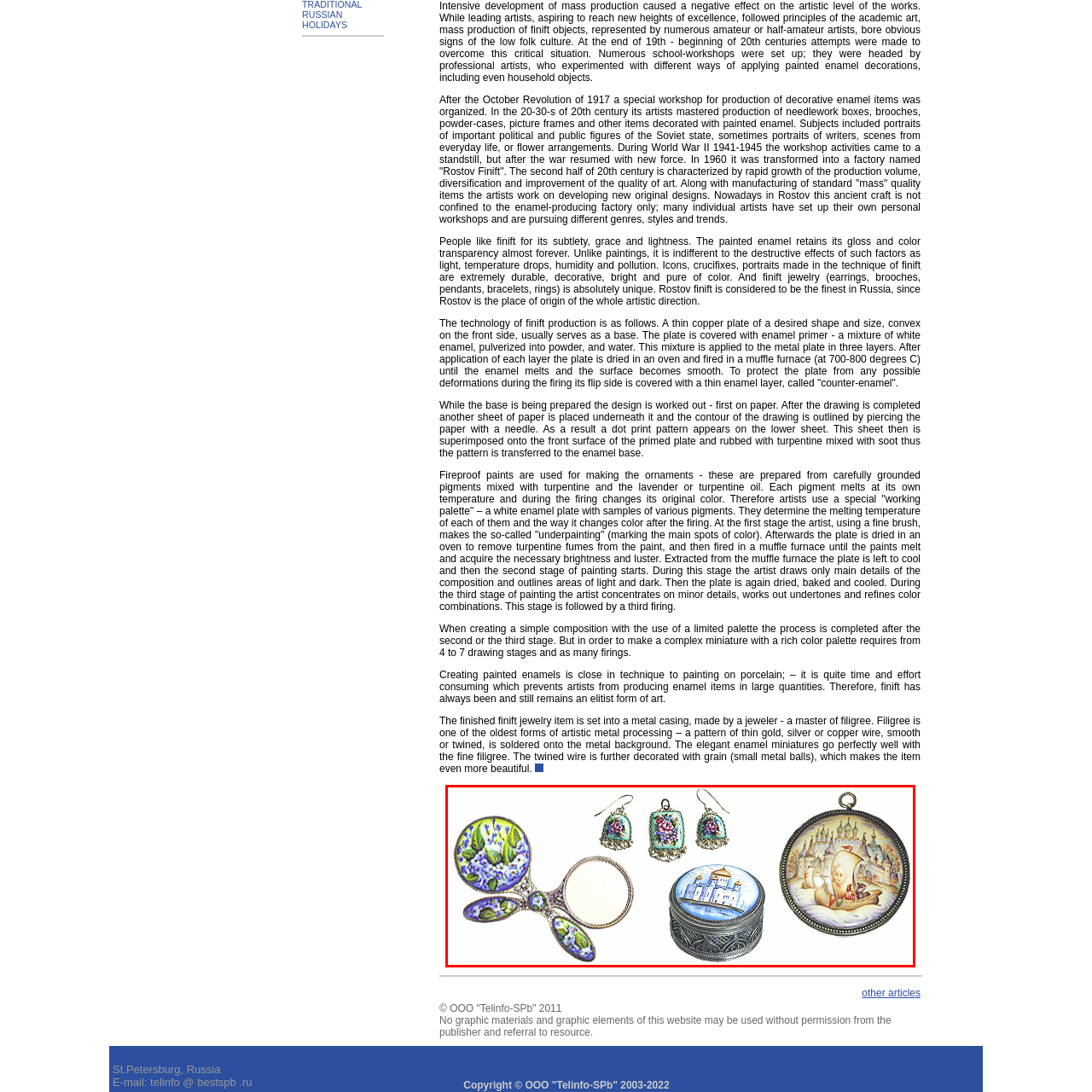Elaborate on the visual details of the image contained within the red boundary.

This image showcases an exquisite collection of Russian decorative art, prominently featuring hand-painted objects. On the left, a delicately designed folding hand mirror is embellished with vibrant floral patterns, reflective of traditional Russian artistry. Adjacent to it, a pair of elegant earrings dangles, intricately detailed in soft pastel colors with floral motifs. 

Center stage is a circular metal box, featuring a picturesque scene of a serene architectural view, capturing the essence of Russian landmarks. To the right, a beautifully crafted pendant showcases a vibrant illustration of a historical sailing scene against a backdrop of distinctive Russian architecture, highlighting the skilled craftsmanship involved in these creations. Each piece not only reflects cultural heritage but also the meticulous artistry that characterizes Russian finift enamelware.